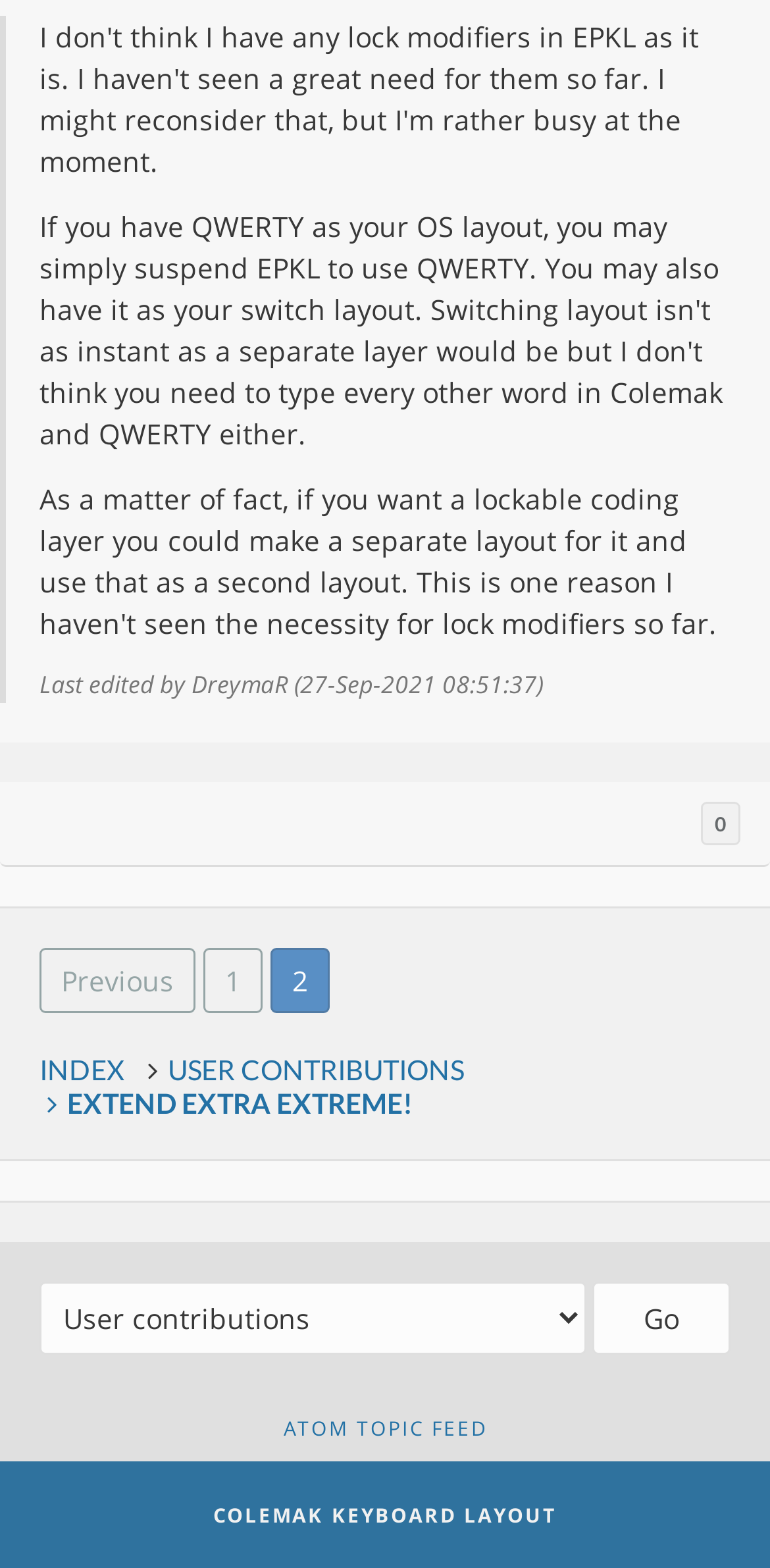Identify the bounding box for the UI element described as: "Atom topic feed". The coordinates should be four float numbers between 0 and 1, i.e., [left, top, right, bottom].

[0.368, 0.902, 0.632, 0.919]